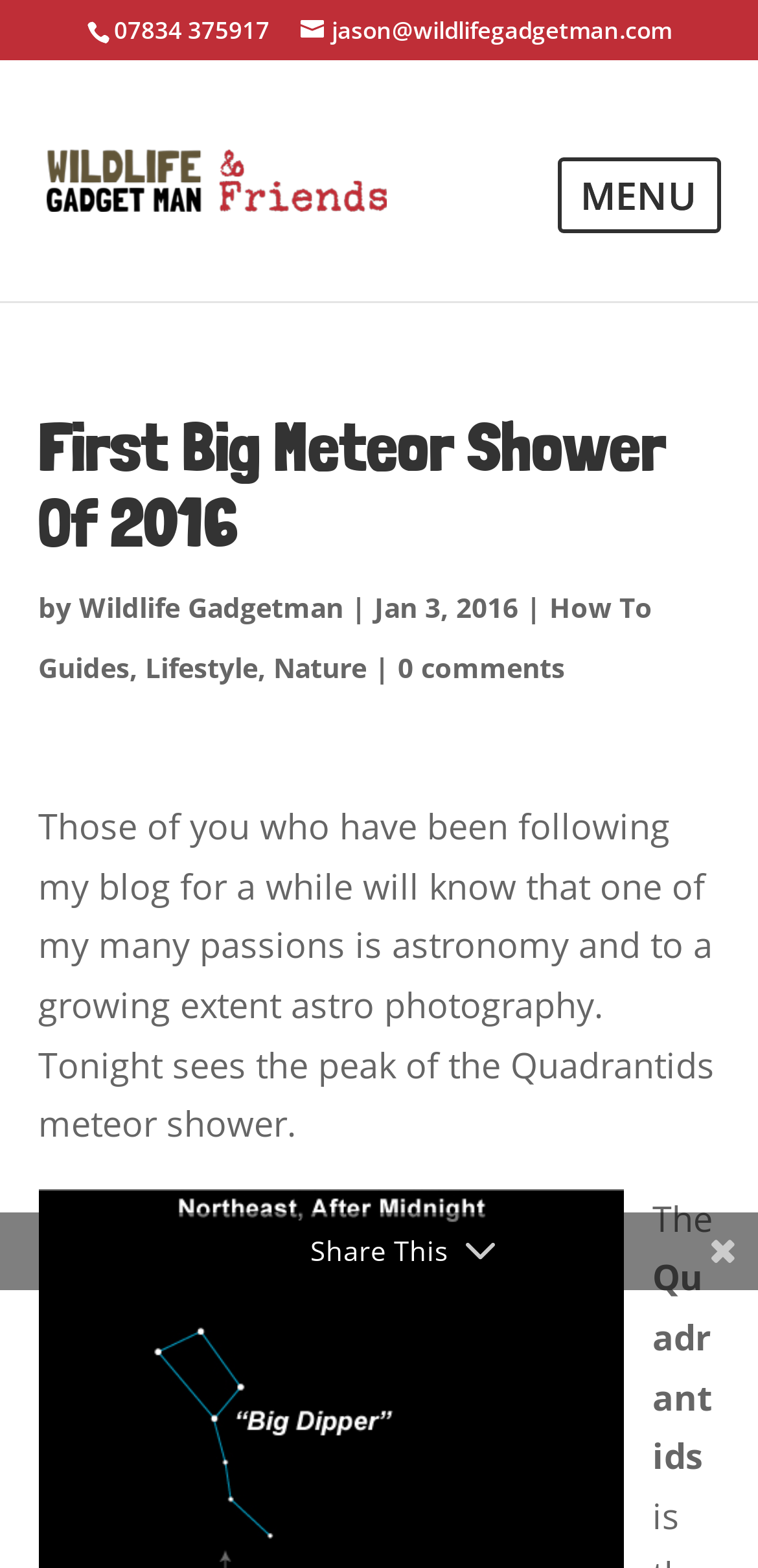What is the author of the article?
Based on the visual content, answer with a single word or a brief phrase.

Wildlife Gadgetman